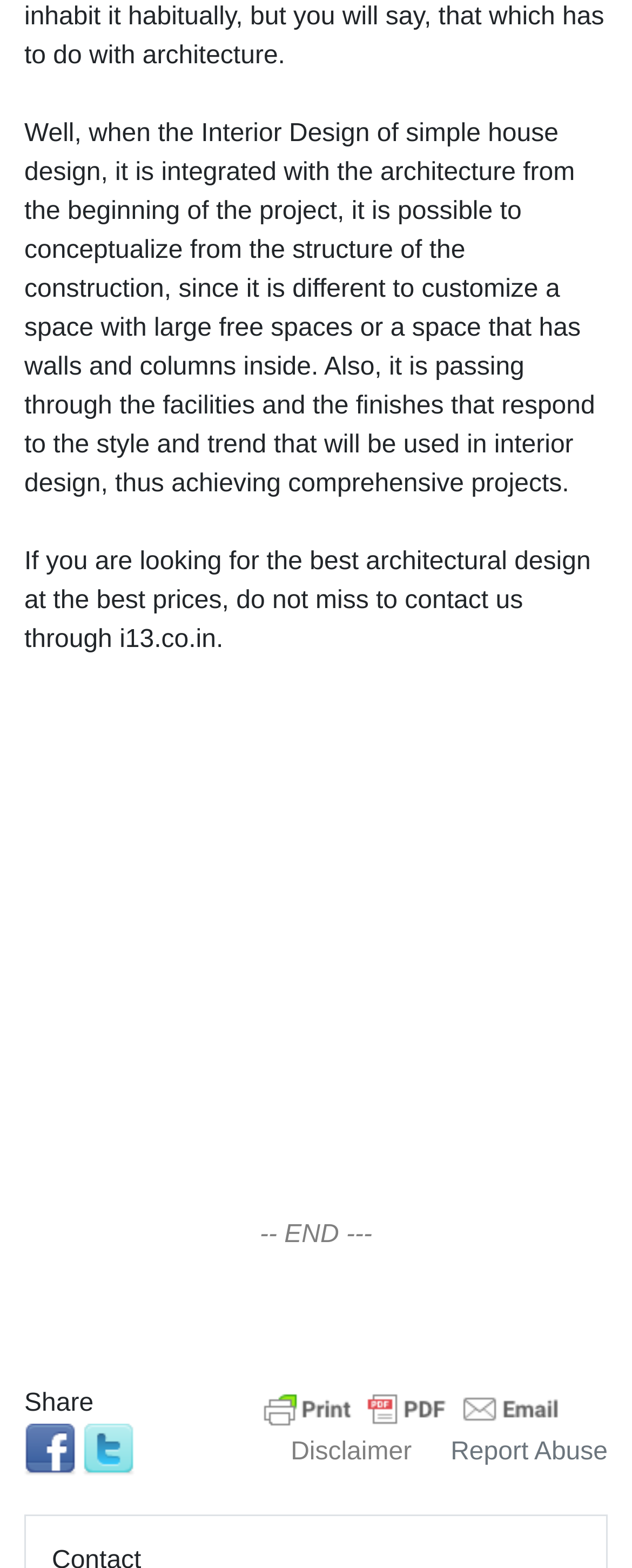Please identify the bounding box coordinates of the area that needs to be clicked to follow this instruction: "View Disclaimer".

[0.46, 0.581, 0.651, 0.599]